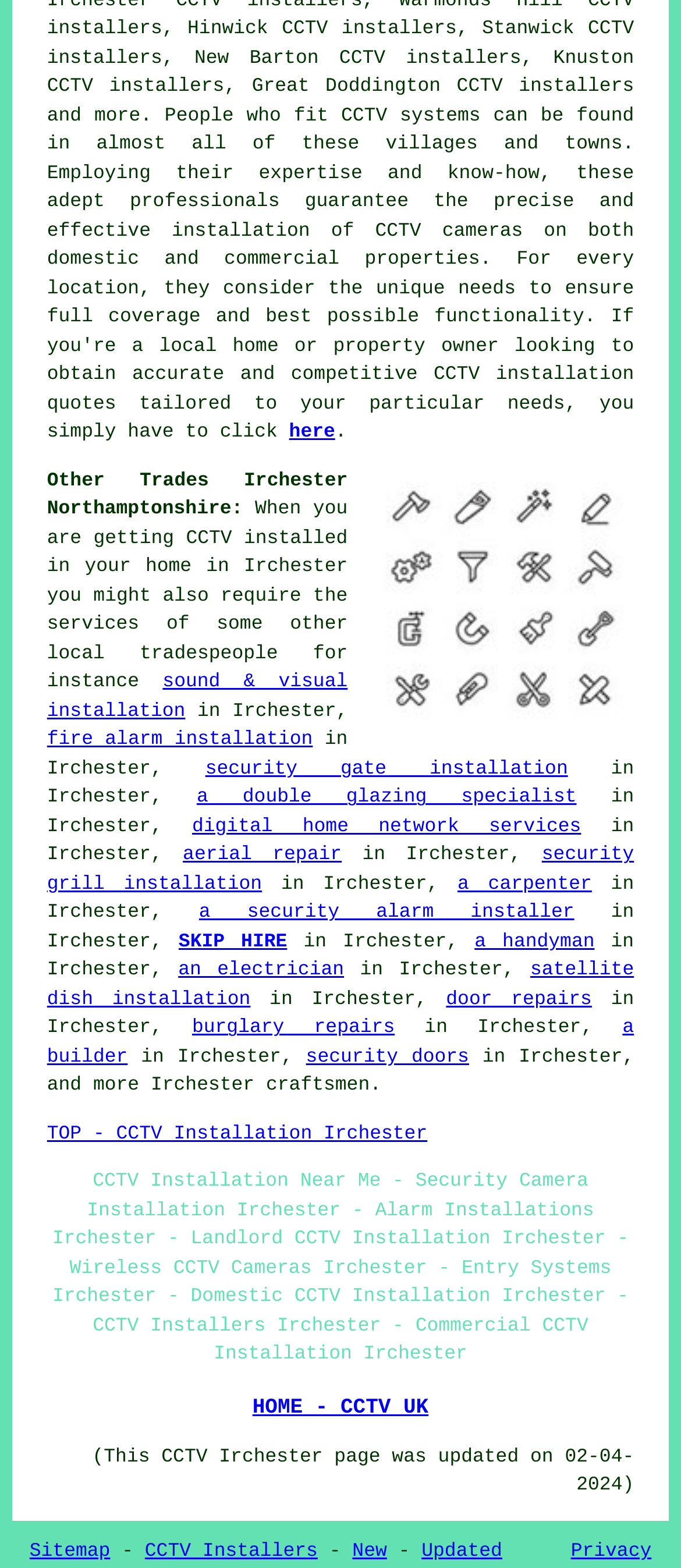Please answer the following question using a single word or phrase: 
What other services are mentioned on this webpage?

Various tradespeople services